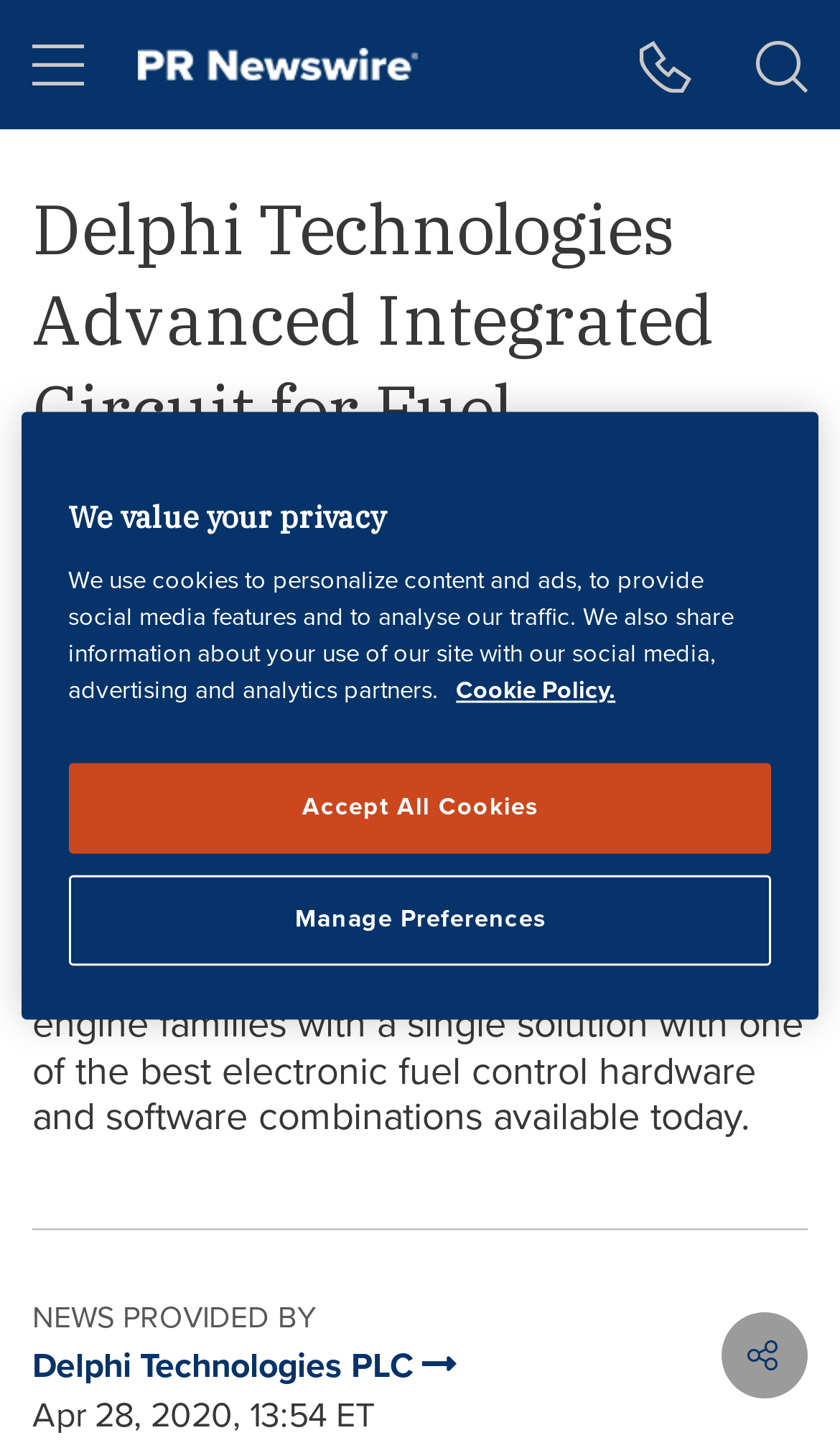Please determine the bounding box coordinates, formatted as (top-left x, top-left y, bottom-right x, bottom-right y), with all values as floating point numbers between 0 and 1. Identify the bounding box of the region described as: Delphi Technologies PLC

[0.038, 0.925, 0.544, 0.959]